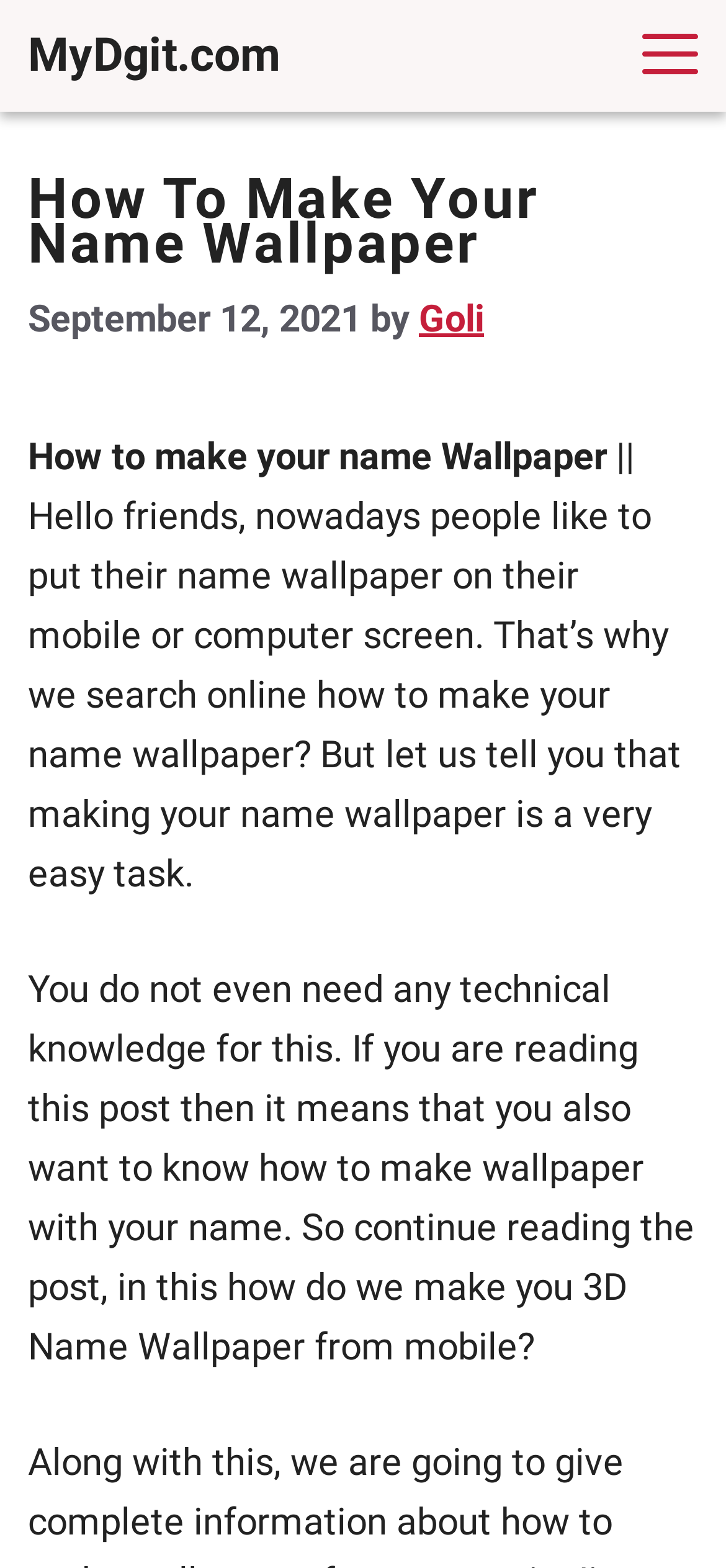Summarize the webpage comprehensively, mentioning all visible components.

The webpage is about creating a personalized wallpaper with one's name. At the top, there is a banner with the site's name, "MyDgit.com", and a navigation menu toggle button on the right side. Below the banner, there is a header section with a heading that reads "How To Make Your Name Wallpaper" and a timestamp indicating the post was published on September 12, 2021. The author's name, "Goli", is also mentioned in this section.

The main content of the webpage starts with a brief introduction, explaining that many people want to create a wallpaper with their name and that it's a relatively easy task. The text continues, stating that no technical knowledge is required, and invites the reader to continue reading the post to learn how to create a 3D name wallpaper using a mobile device. The text is divided into three paragraphs, with the first two being shorter and the third being longer.